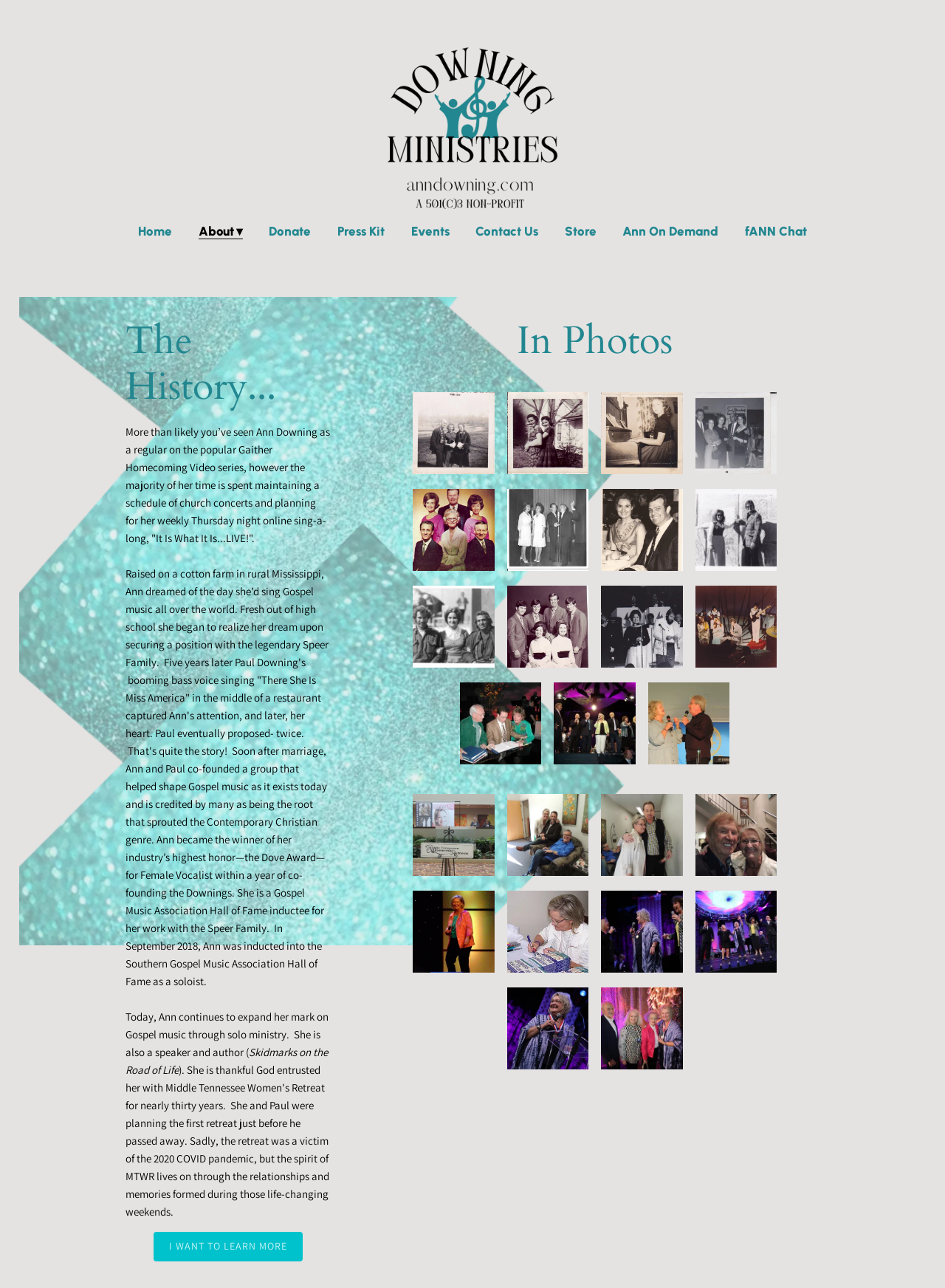Given the webpage screenshot and the description, determine the bounding box coordinates (top-left x, top-left y, bottom-right x, bottom-right y) that define the location of the UI element matching this description: About

[0.21, 0.173, 0.257, 0.186]